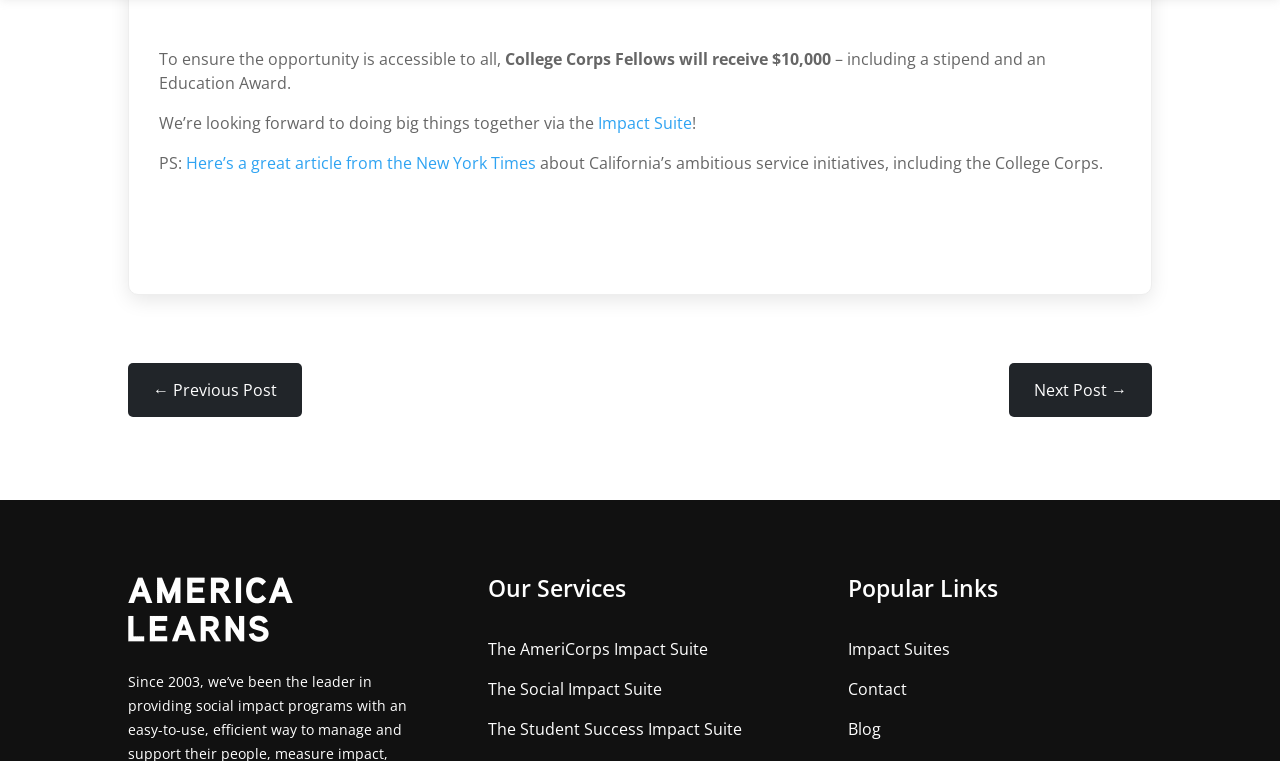Determine the bounding box coordinates for the clickable element to execute this instruction: "Read the article from the New York Times". Provide the coordinates as four float numbers between 0 and 1, i.e., [left, top, right, bottom].

[0.145, 0.199, 0.419, 0.228]